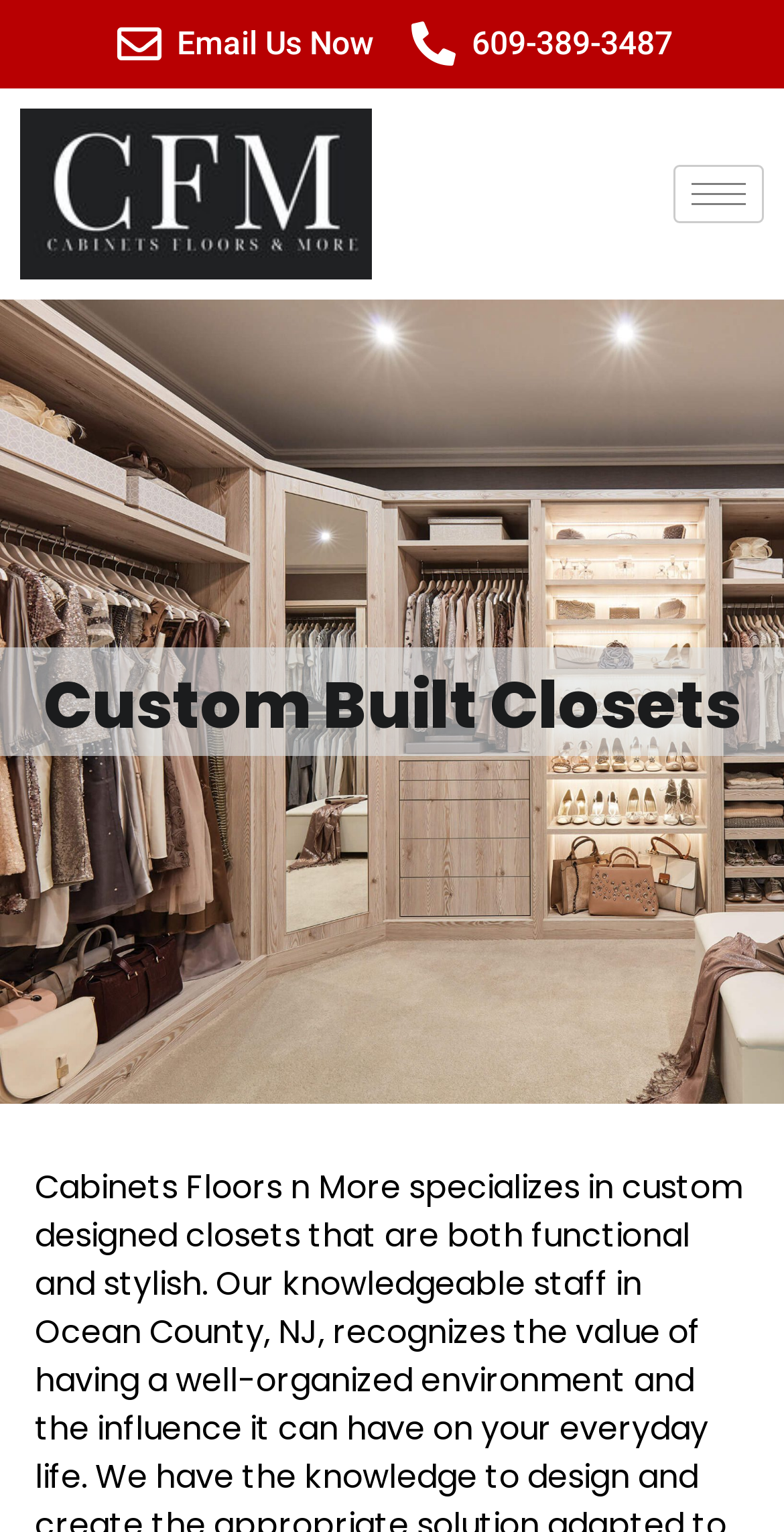Your task is to extract the text of the main heading from the webpage.

Custom Built Closets